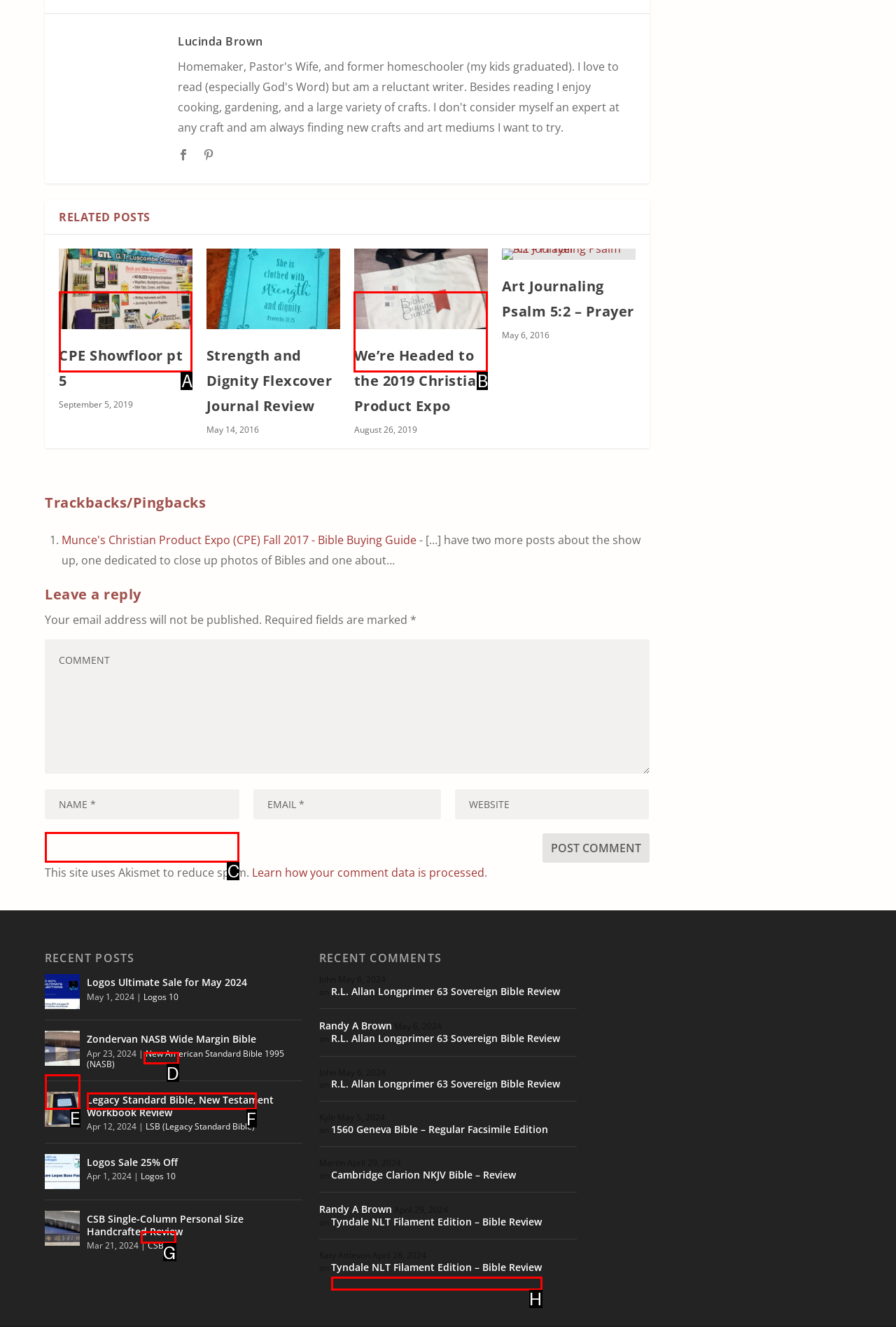Identify which HTML element matches the description: Zondervan NASB Wide Margin Bible
Provide your answer in the form of the letter of the correct option from the listed choices.

F